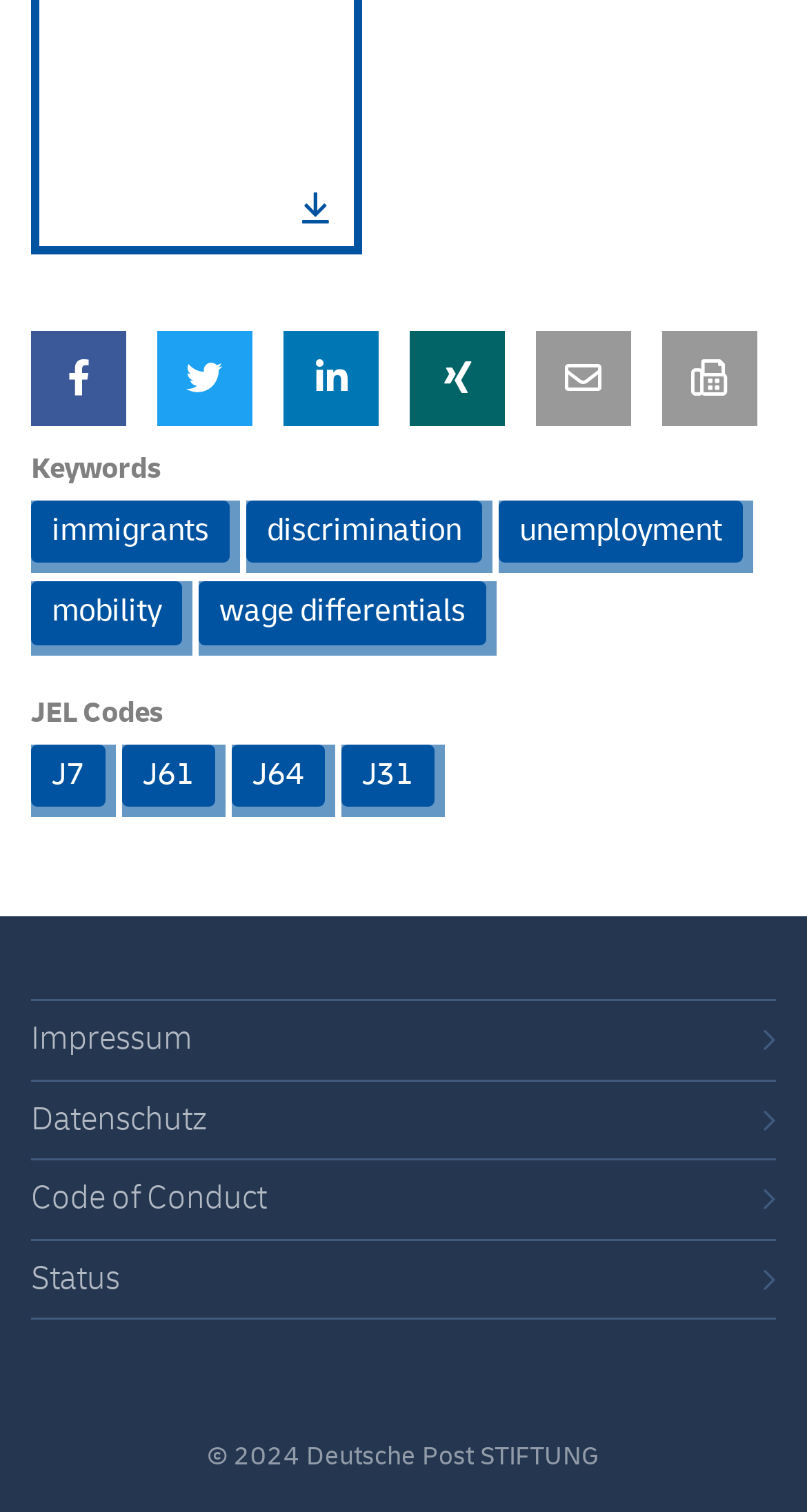Determine the bounding box coordinates of the section I need to click to execute the following instruction: "check the status". Provide the coordinates as four float numbers between 0 and 1, i.e., [left, top, right, bottom].

[0.038, 0.834, 0.149, 0.858]